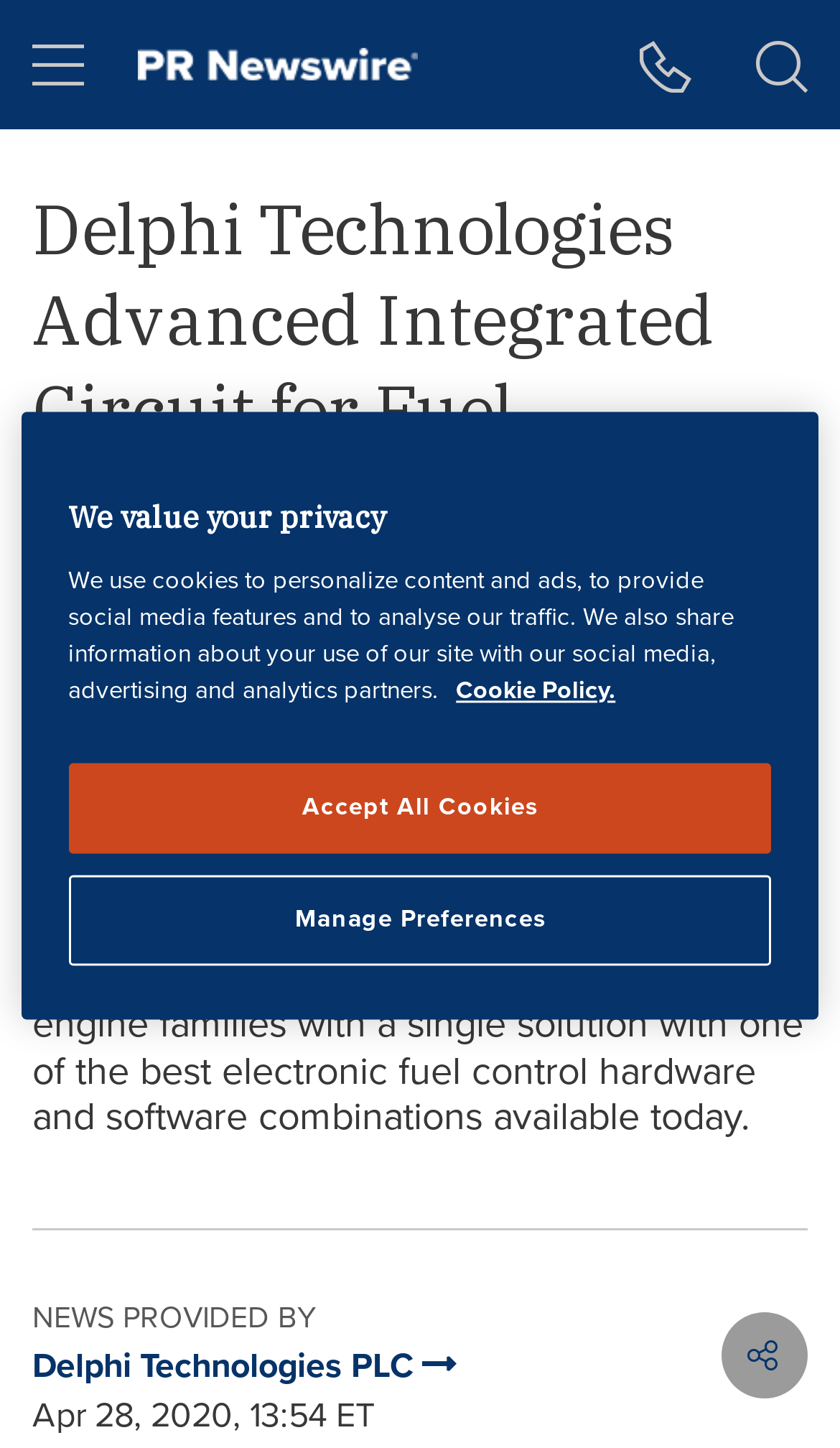Identify the bounding box coordinates of the element that should be clicked to fulfill this task: "Search for news". The coordinates should be provided as four float numbers between 0 and 1, i.e., [left, top, right, bottom].

[0.862, 0.0, 1.0, 0.089]